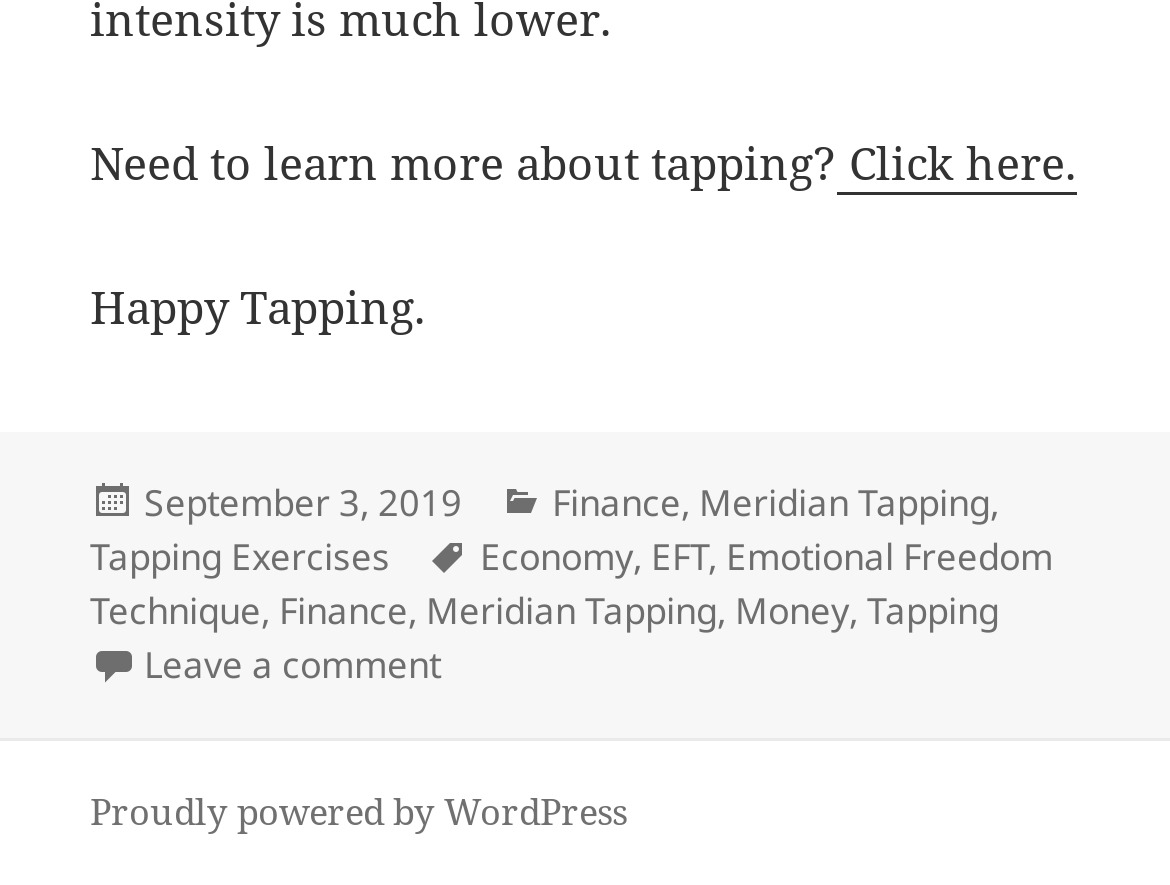Pinpoint the bounding box coordinates of the element you need to click to execute the following instruction: "Leave a comment on Worried About the Economy". The bounding box should be represented by four float numbers between 0 and 1, in the format [left, top, right, bottom].

[0.123, 0.722, 0.377, 0.783]